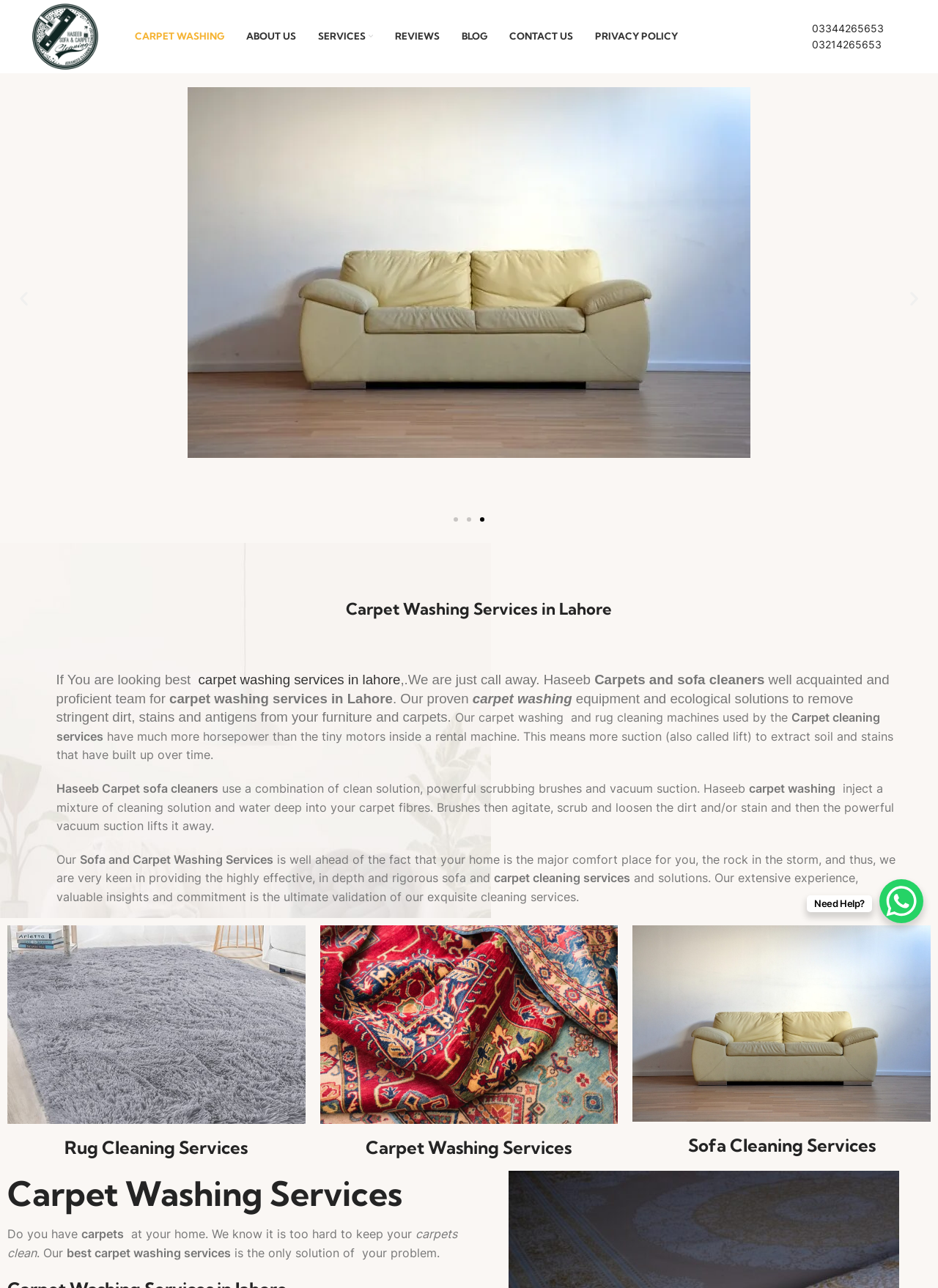Provide the bounding box coordinates for the area that should be clicked to complete the instruction: "Call the phone number 03344265653".

[0.866, 0.017, 0.942, 0.027]